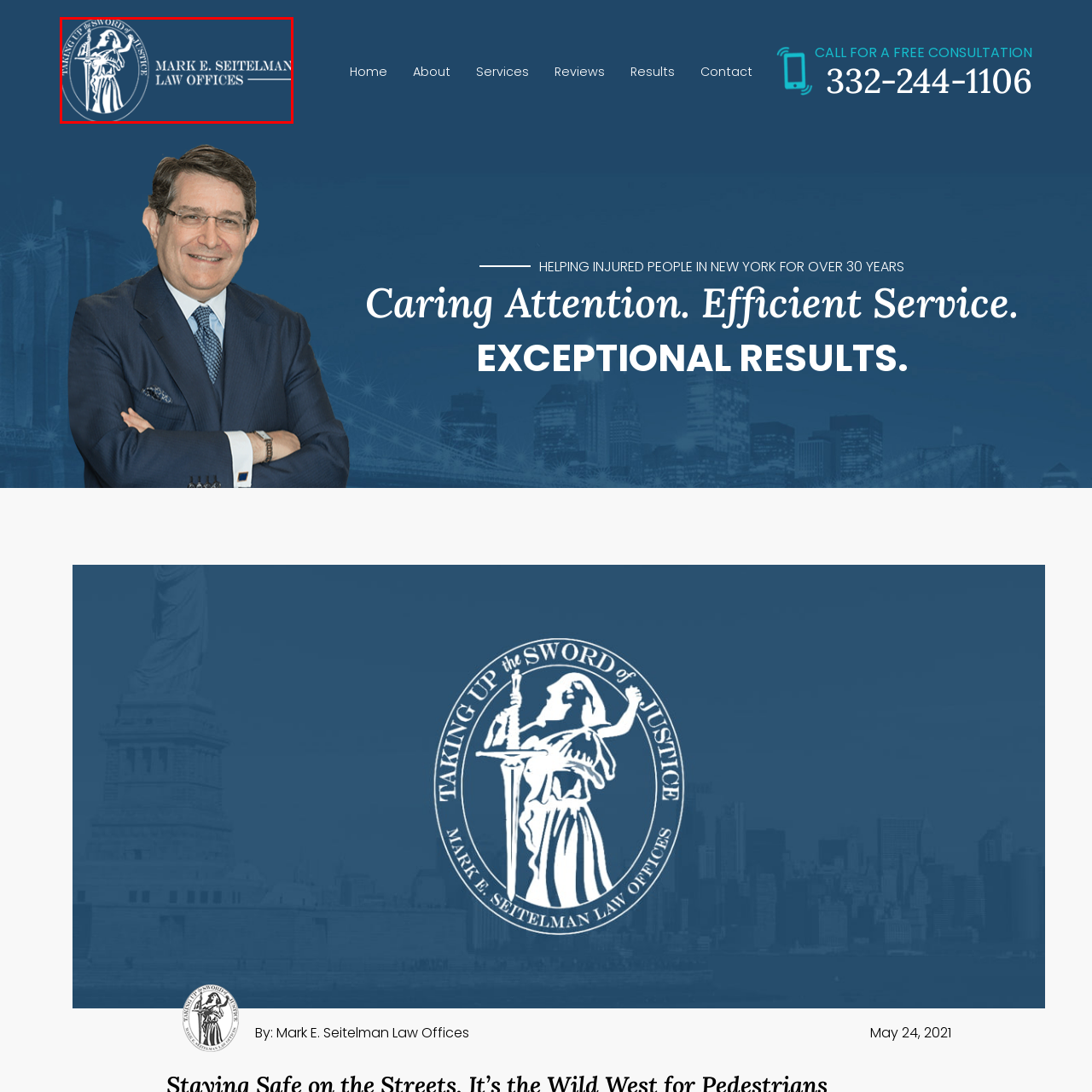Look at the region marked by the red box and describe it extensively.

This image showcases the logo of Mark E. Seitelman Law Offices. The design features a stylized depiction of a woman holding a sword and scales, symbolizing justice and law. Surrounding the image is a circular border with the phrase "Turning Up the Sword of Justice" prominently displayed, reinforcing the firm’s commitment to justice and advocacy. Below the emblem, the name of the law office, "MARK E. SEITELMAN LAW OFFICES," is presented in bold, clear text, emphasizing professionalism. The overall aesthetic conveys a sense of authority and reliability, aligning with the firm’s focus on accident and injury law. The background is a deep, solid blue, which adds to the gravitas of the logo.